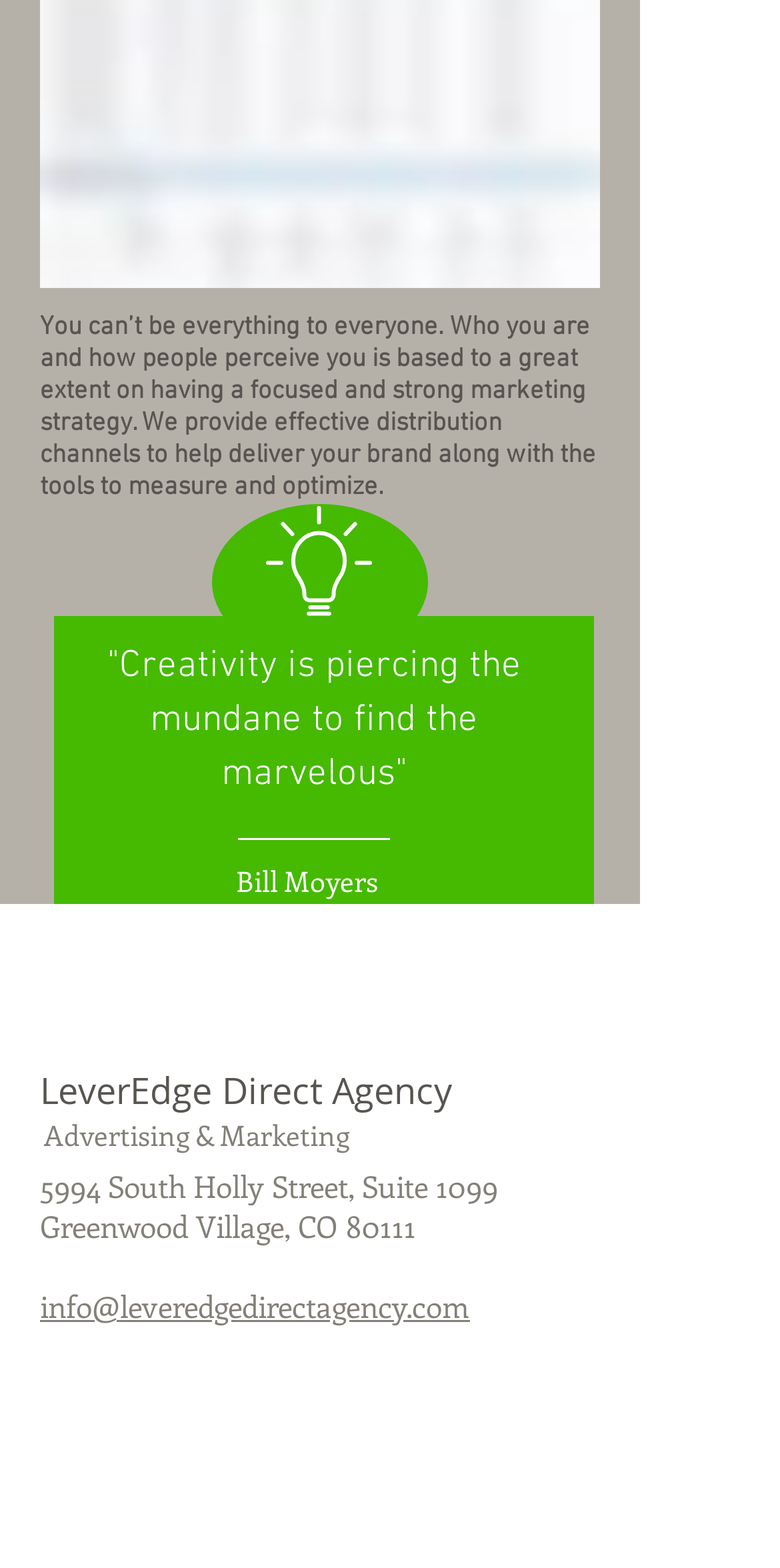What social media platforms are linked on the webpage? Look at the image and give a one-word or short phrase answer.

Facebook, Twitter, Google+